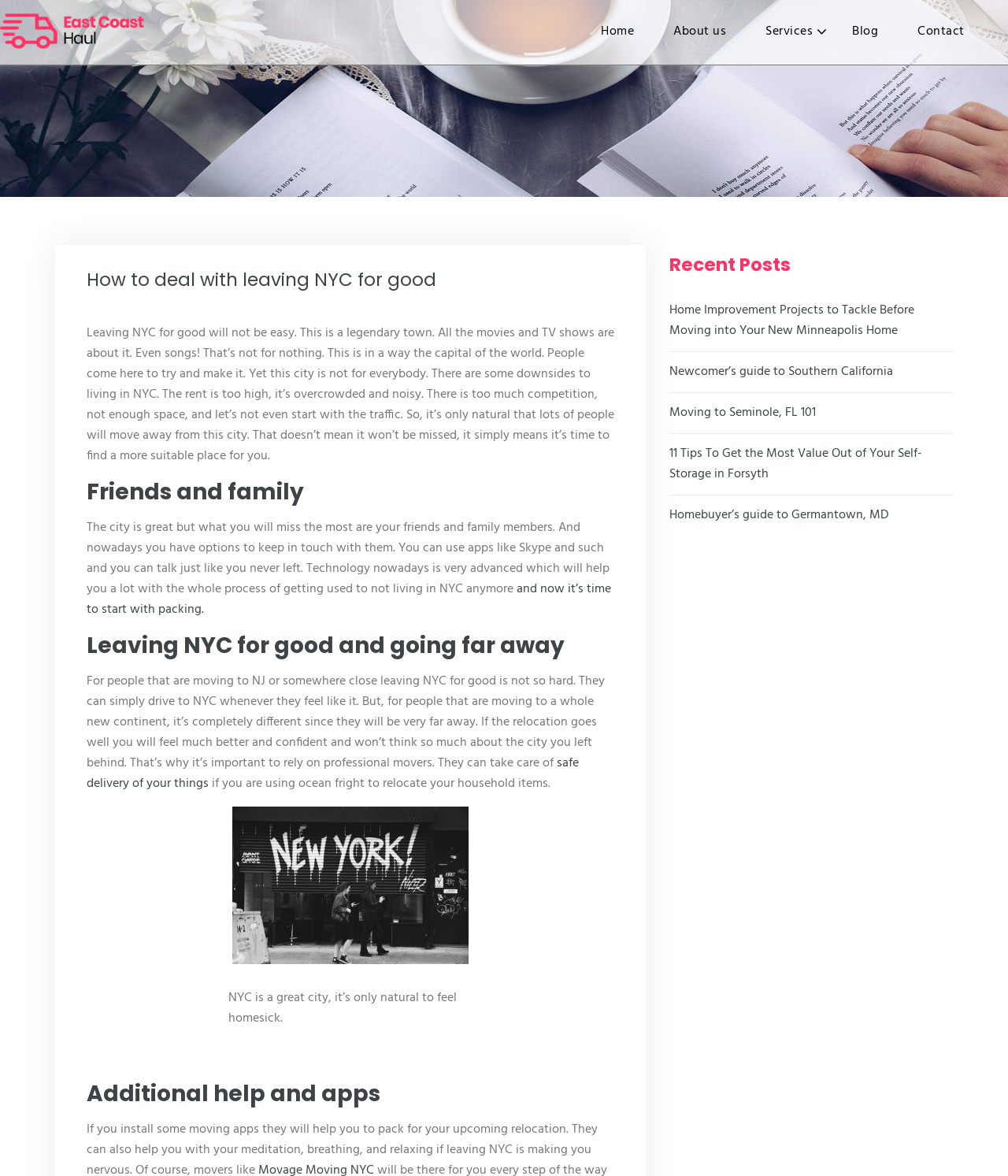Please find the bounding box coordinates of the element's region to be clicked to carry out this instruction: "Read the article about leaving NYC for good".

[0.086, 0.228, 0.609, 0.247]